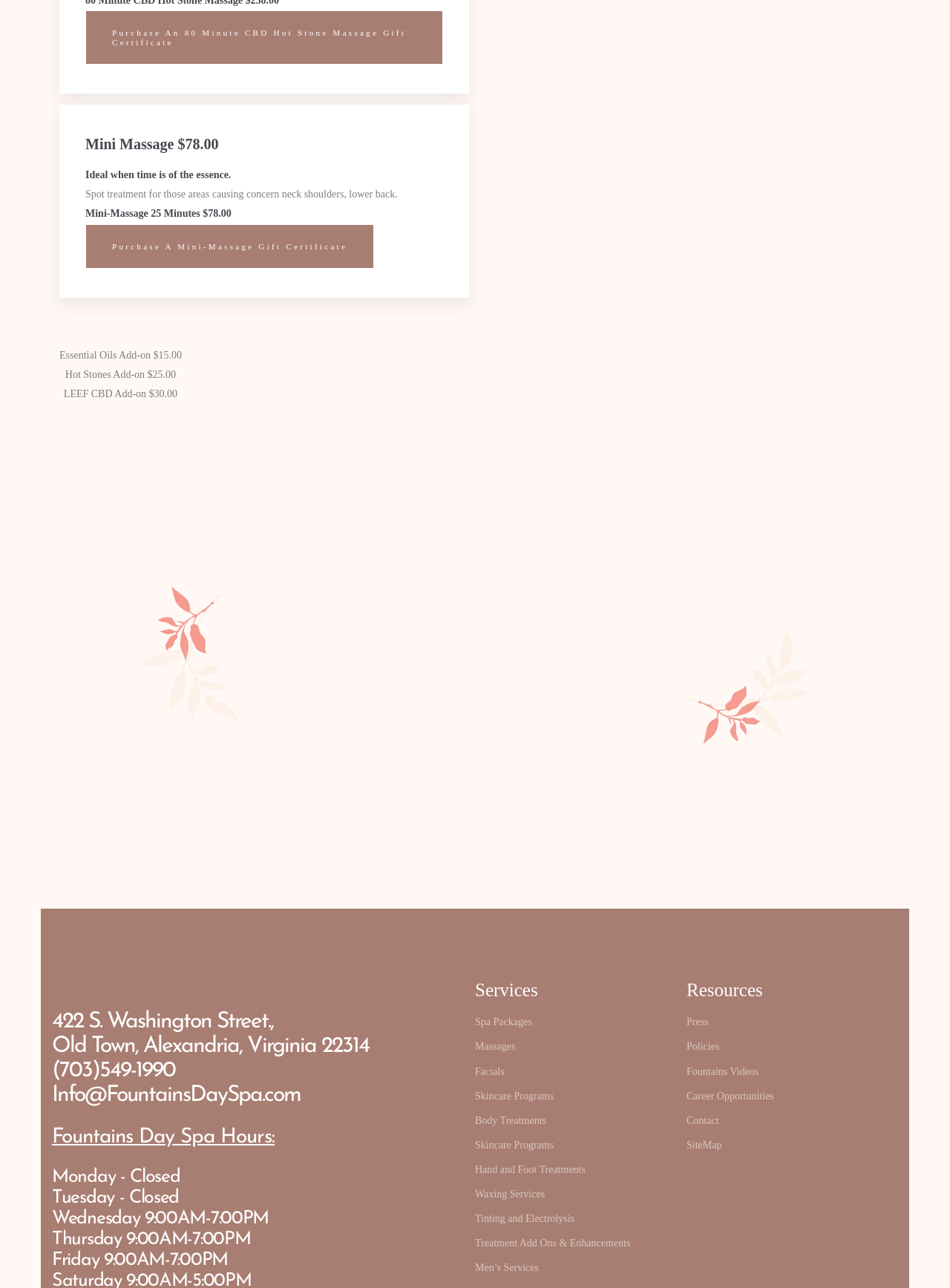Please answer the following question as detailed as possible based on the image: 
What are the hours of operation on Wednesday?

I found the hours of operation on Wednesday by looking at the StaticText element with the text 'Wednesday 9:00AM-7:00PM'.